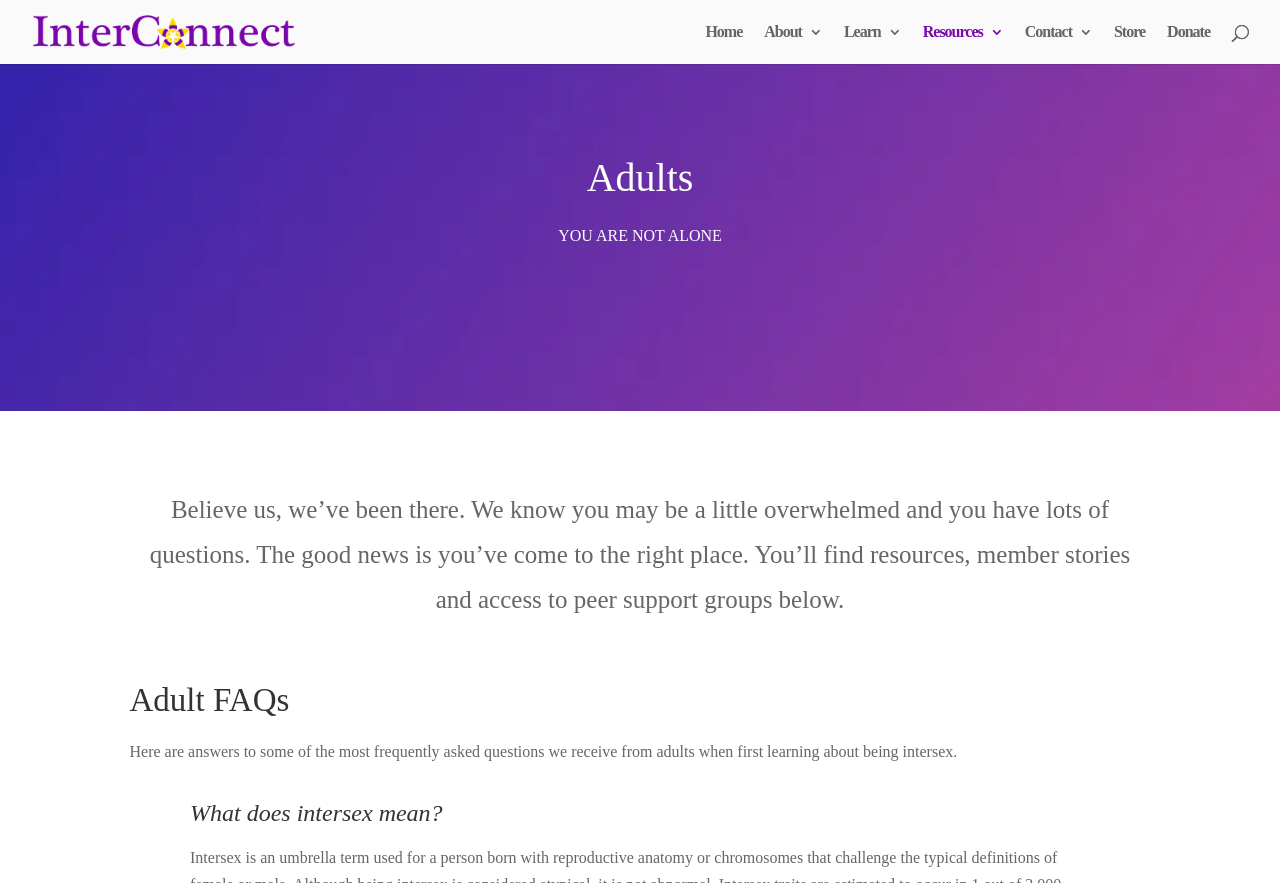Pinpoint the bounding box coordinates of the area that must be clicked to complete this instruction: "Read the 'The Contemplations You Must Need To Know About UniCredit Banking' article".

None